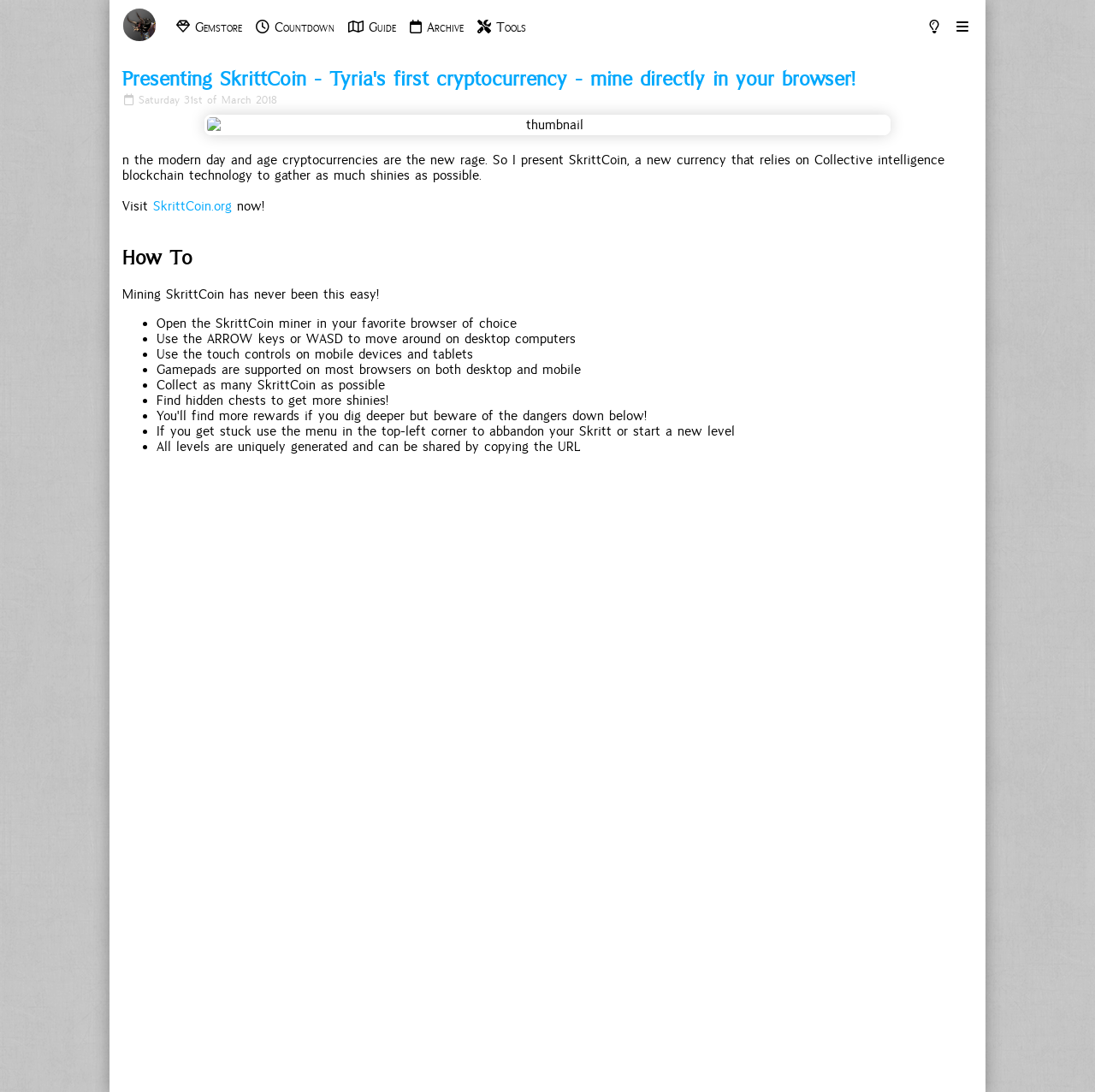Identify the bounding box coordinates of the element to click to follow this instruction: 'Open Gemstore'. Ensure the coordinates are four float values between 0 and 1, provided as [left, top, right, bottom].

[0.161, 0.018, 0.221, 0.032]